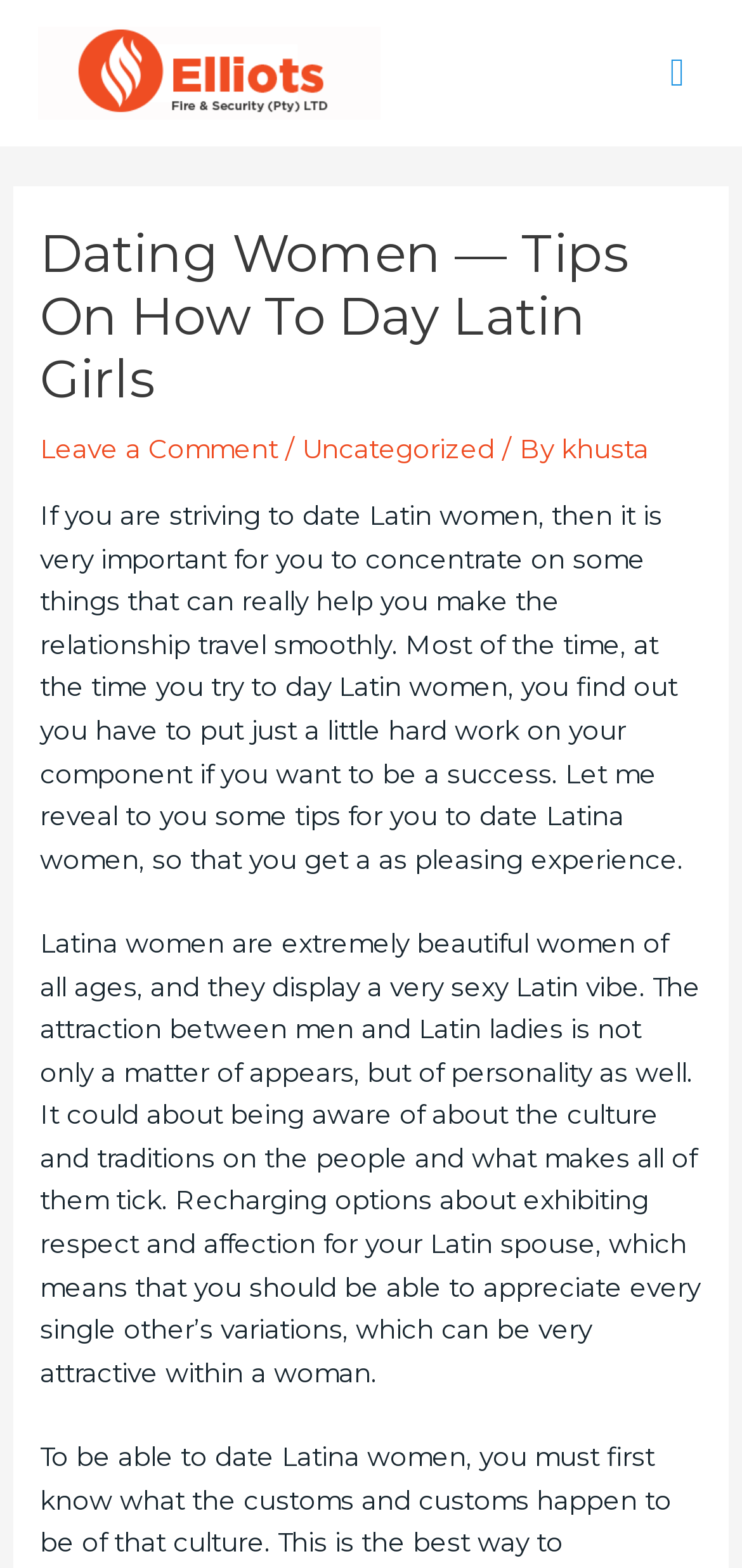What is the author of the article?
Examine the image and provide an in-depth answer to the question.

The author of the article can be found in the header section of the webpage, where it says 'Uncategorized / By khusta'. This indicates that the author of the article is khusta.